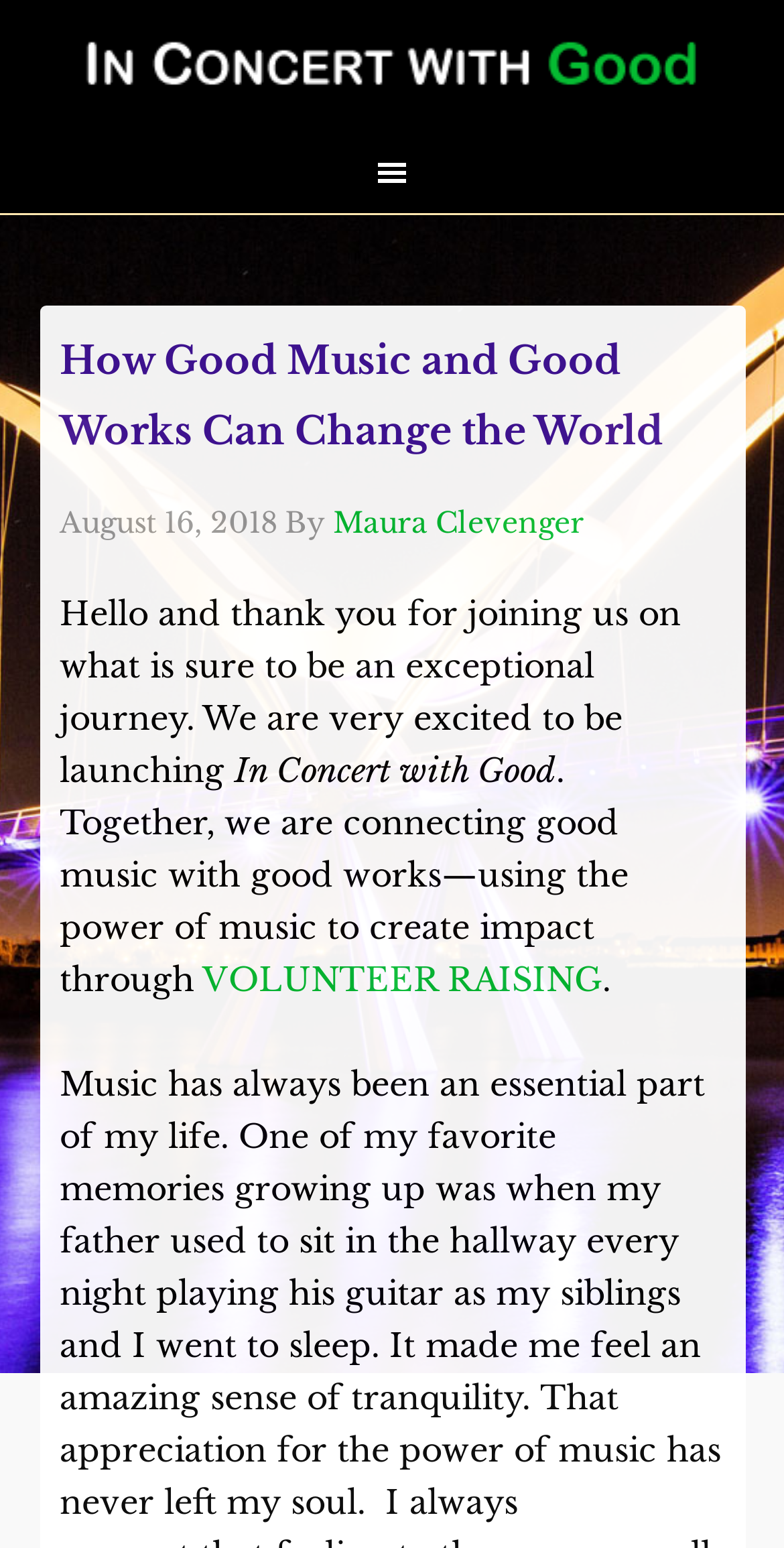Convey a detailed summary of the webpage, mentioning all key elements.

The webpage is about the power of music and good works to create a positive impact. At the top, there is a prominent link "IN CONCERT WITH GOOD" that spans almost the entire width of the page. Below this link, there is a header section that contains the title "How Good Music and Good Works Can Change the World" and a timestamp "August 16, 2018" along with the author's name "Maura Clevenger".

Following the header section, there is a paragraph of text that welcomes the reader and introduces the concept of "In Concert with Good", which aims to connect good music with good works to create a positive impact. This paragraph is positioned below the header section and spans about three-quarters of the page width.

Below this paragraph, there is another section of text that highlights the importance of music in the author's life, with a personal anecdote about their father playing music in the hallway. This section is positioned below the previous paragraph and spans about four-fifths of the page width.

There are also two links on the page: "VOLUNTEER RAISING" and "Maura Clevenger", which are positioned within the text sections. The "VOLUNTEER RAISING" link is located near the middle of the page, while the "Maura Clevenger" link is positioned near the top.